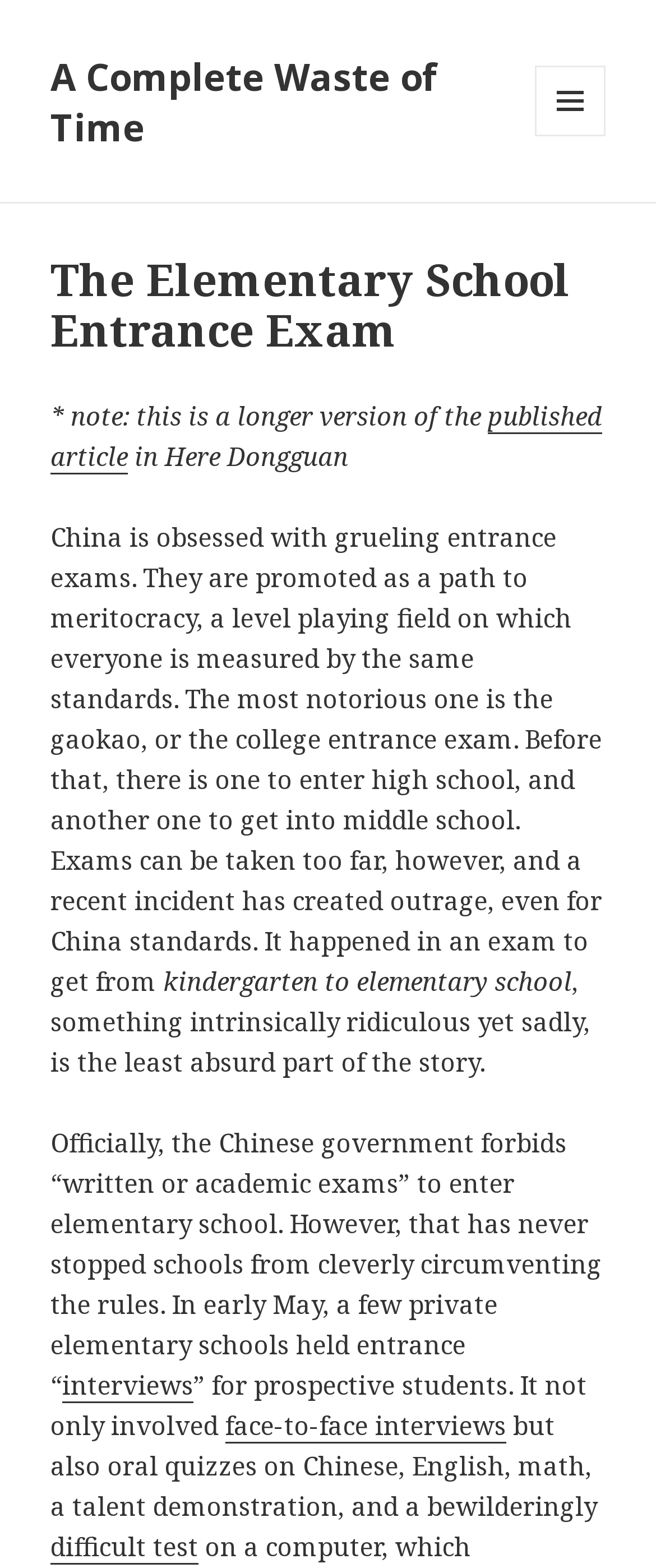Where did the incident take place?
Can you give a detailed and elaborate answer to the question?

The location of the incident can be determined by reading the text, which mentions 'Here Dongguan, China' as the location where the entrance exam took place.